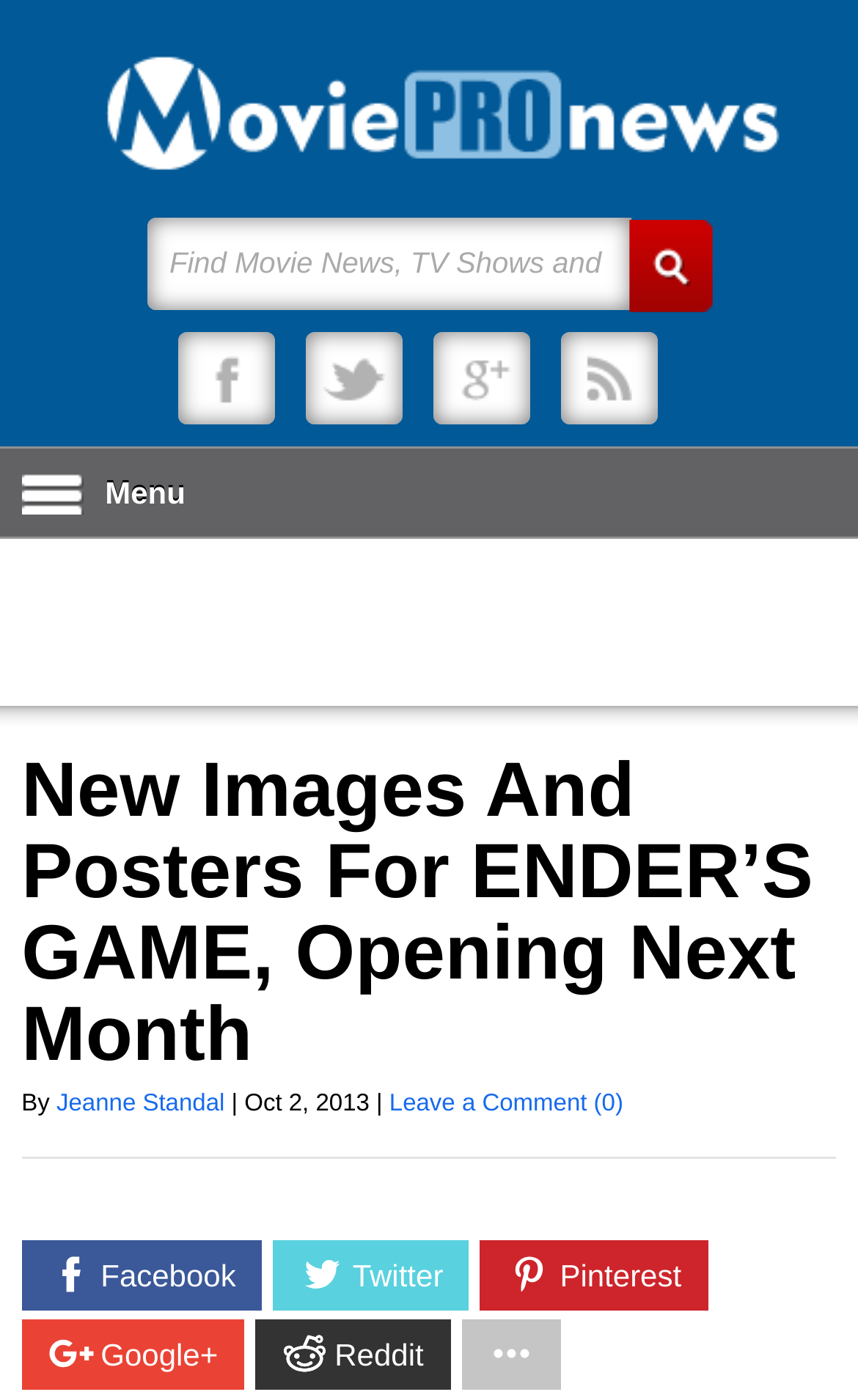Given the description "Leave a Comment (0)", provide the bounding box coordinates of the corresponding UI element.

[0.454, 0.779, 0.726, 0.798]